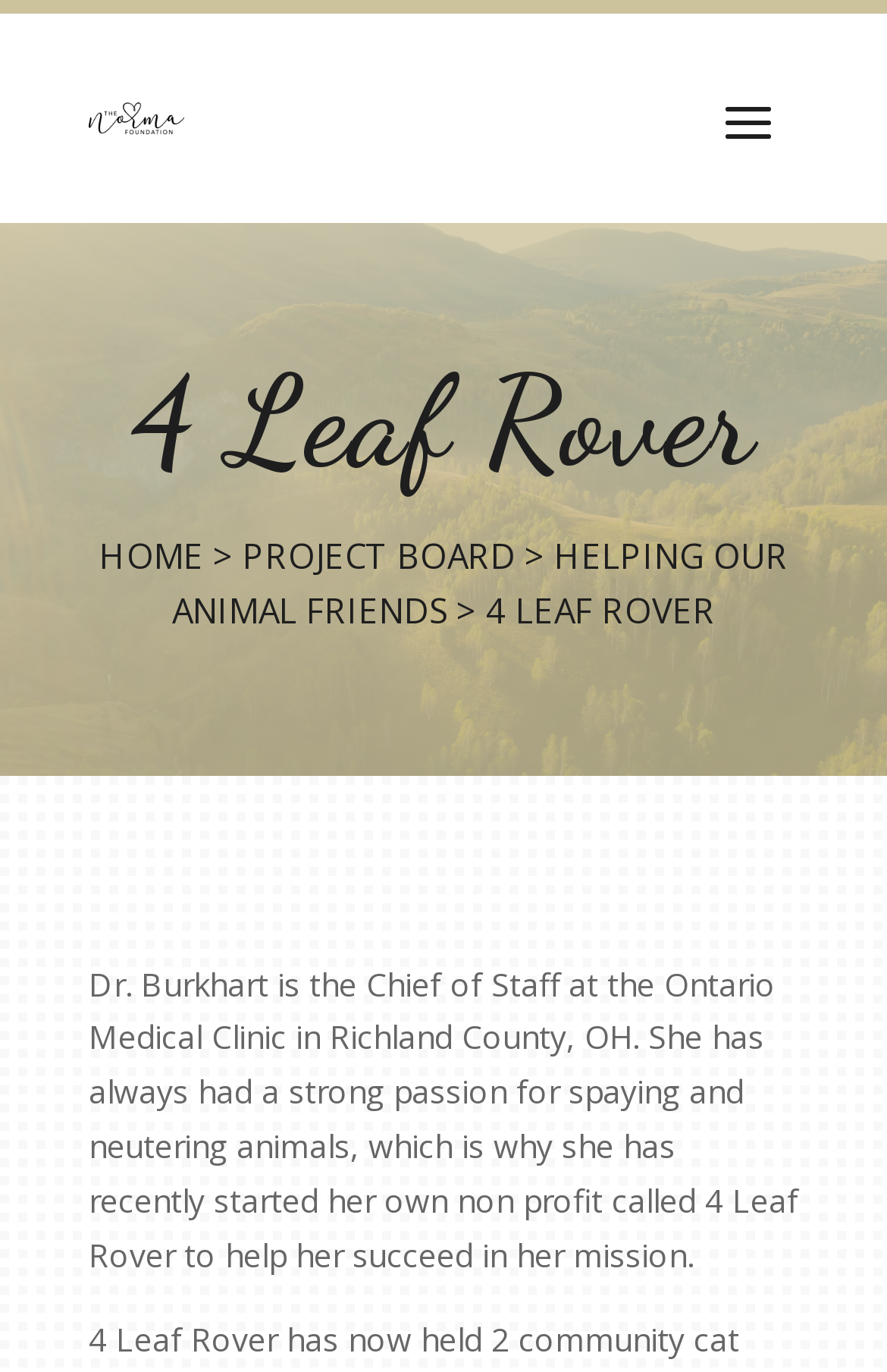How many navigation links are on the top of the webpage?
Please provide a single word or phrase as the answer based on the screenshot.

3